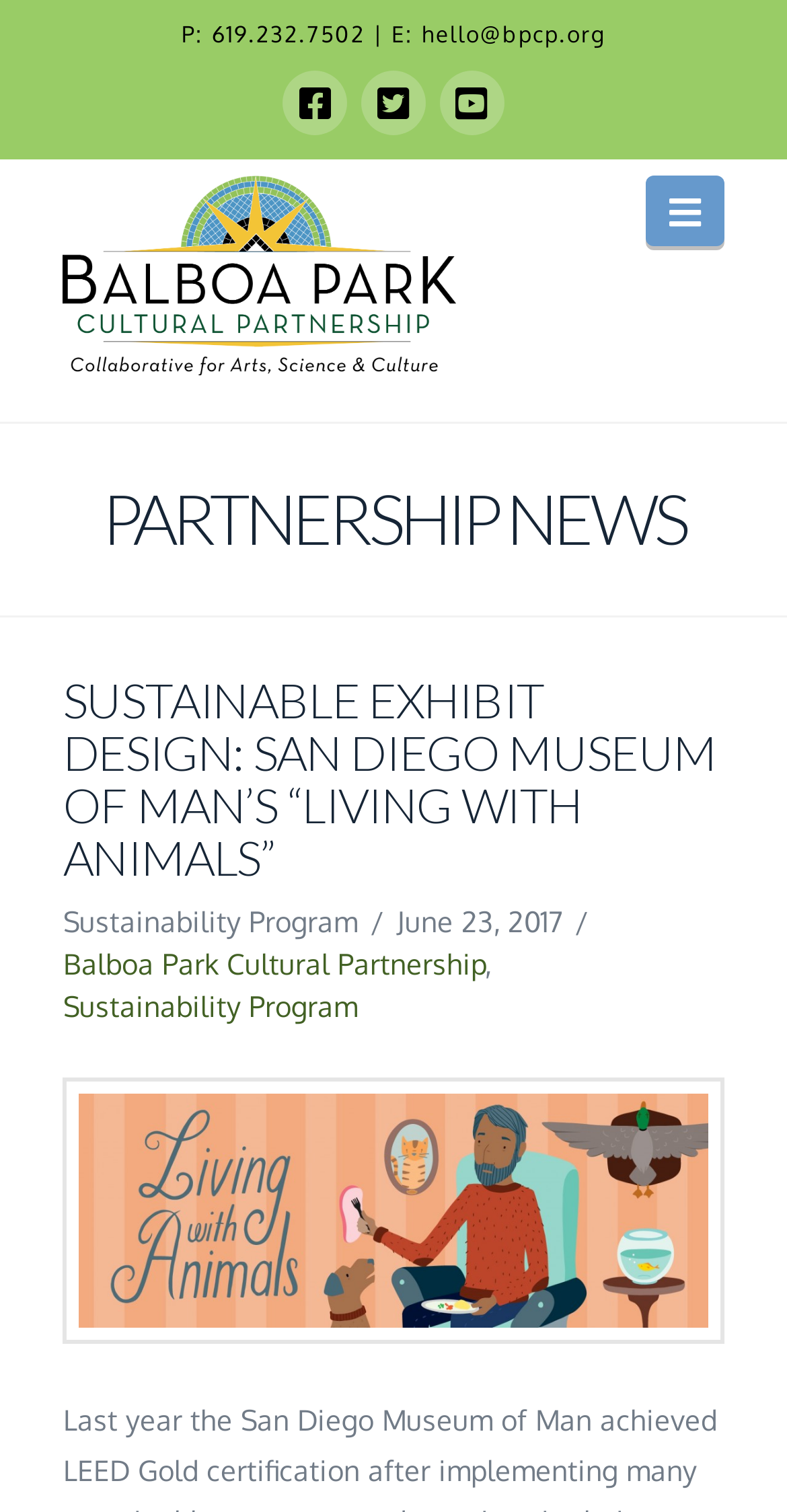Explain the webpage's design and content in an elaborate manner.

The webpage is about the San Diego Museum of Man's "Living with Animals" exhibit, with a focus on sustainable exhibit design. At the top, there is a section with contact information, including a phone number and email address, as well as links to social media platforms Facebook, Twitter, and YouTube. 

Below the contact information, there is a logo of the Balboa Park Cultural Partnership, which is also a link to their website. Next to the logo, there is a navigation button. 

The main content of the webpage is divided into sections. The first section is headed "PARTNERSHIP NEWS" and features a subheading "SUSTAINABLE EXHIBIT DESIGN: SAN DIEGO MUSEUM OF MAN’S “LIVING WITH ANIMALS”". Below this, there is a paragraph of text about the Sustainability Program, with a timestamp of June 23, 2017. There are also links to the Balboa Park Cultural Partnership and the Sustainability Program.

At the very bottom of the page, there is a small icon, possibly a search or magnifying glass icon.